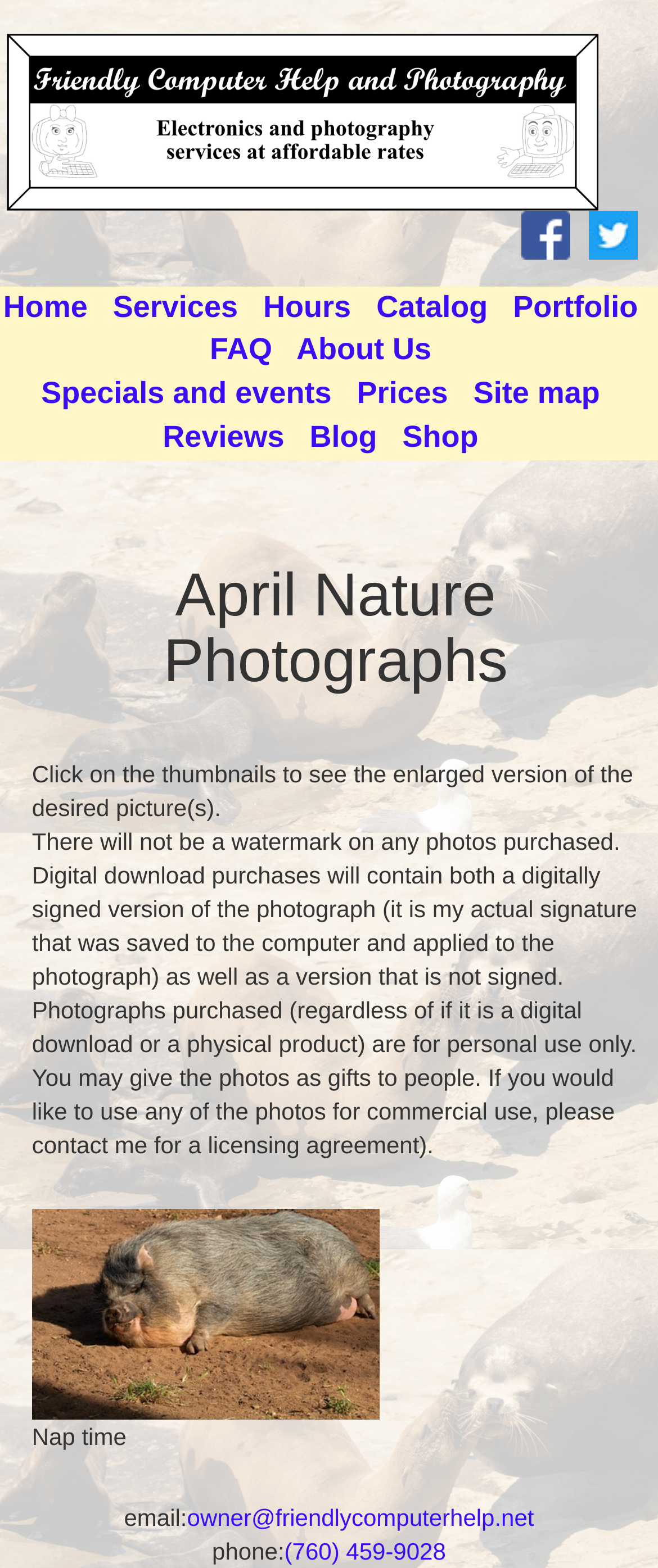Please identify the bounding box coordinates of the element I should click to complete this instruction: 'Contact through email'. The coordinates should be given as four float numbers between 0 and 1, like this: [left, top, right, bottom].

[0.284, 0.959, 0.812, 0.976]